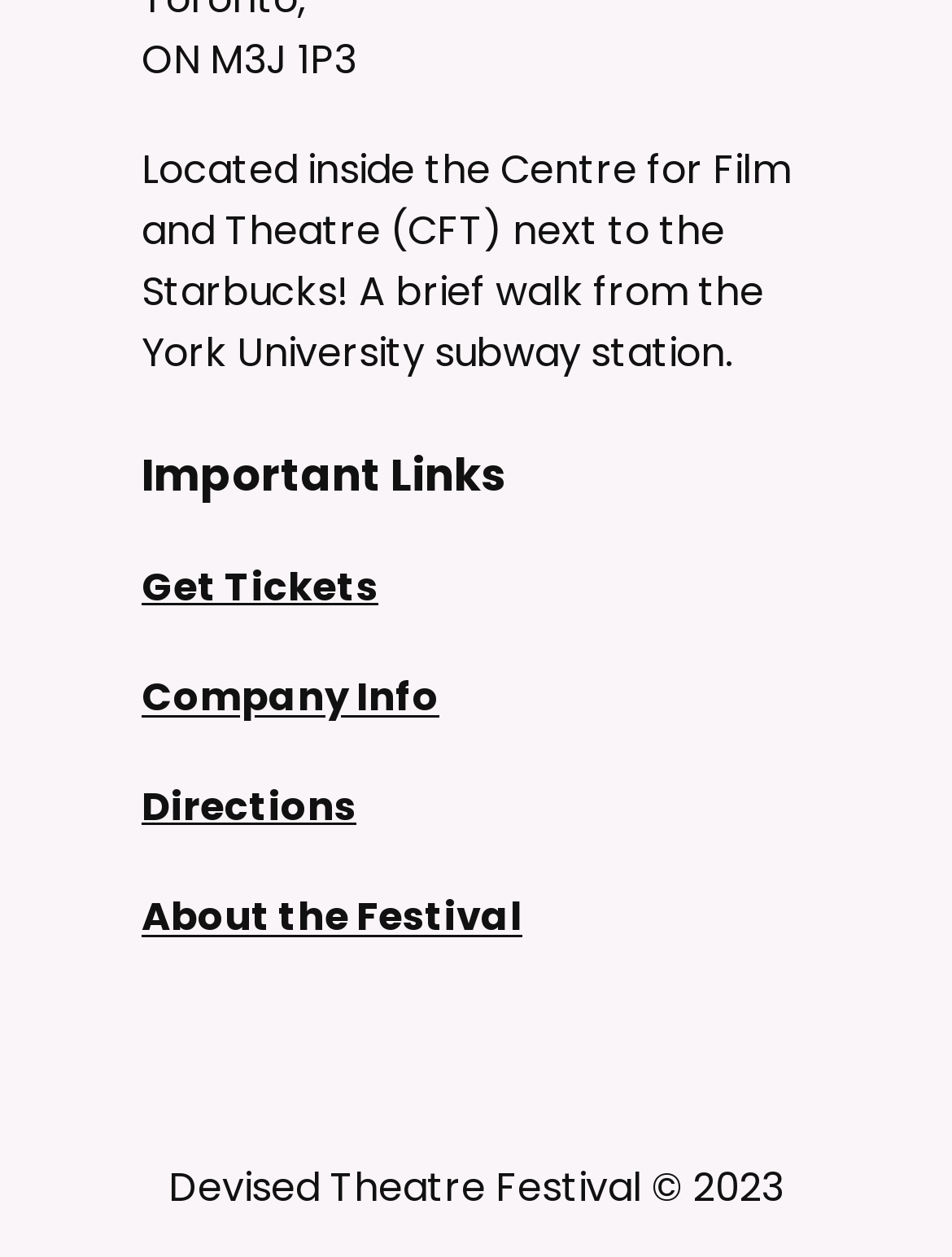Find and provide the bounding box coordinates for the UI element described here: "Get Tickets". The coordinates should be given as four float numbers between 0 and 1: [left, top, right, bottom].

[0.149, 0.445, 0.397, 0.49]